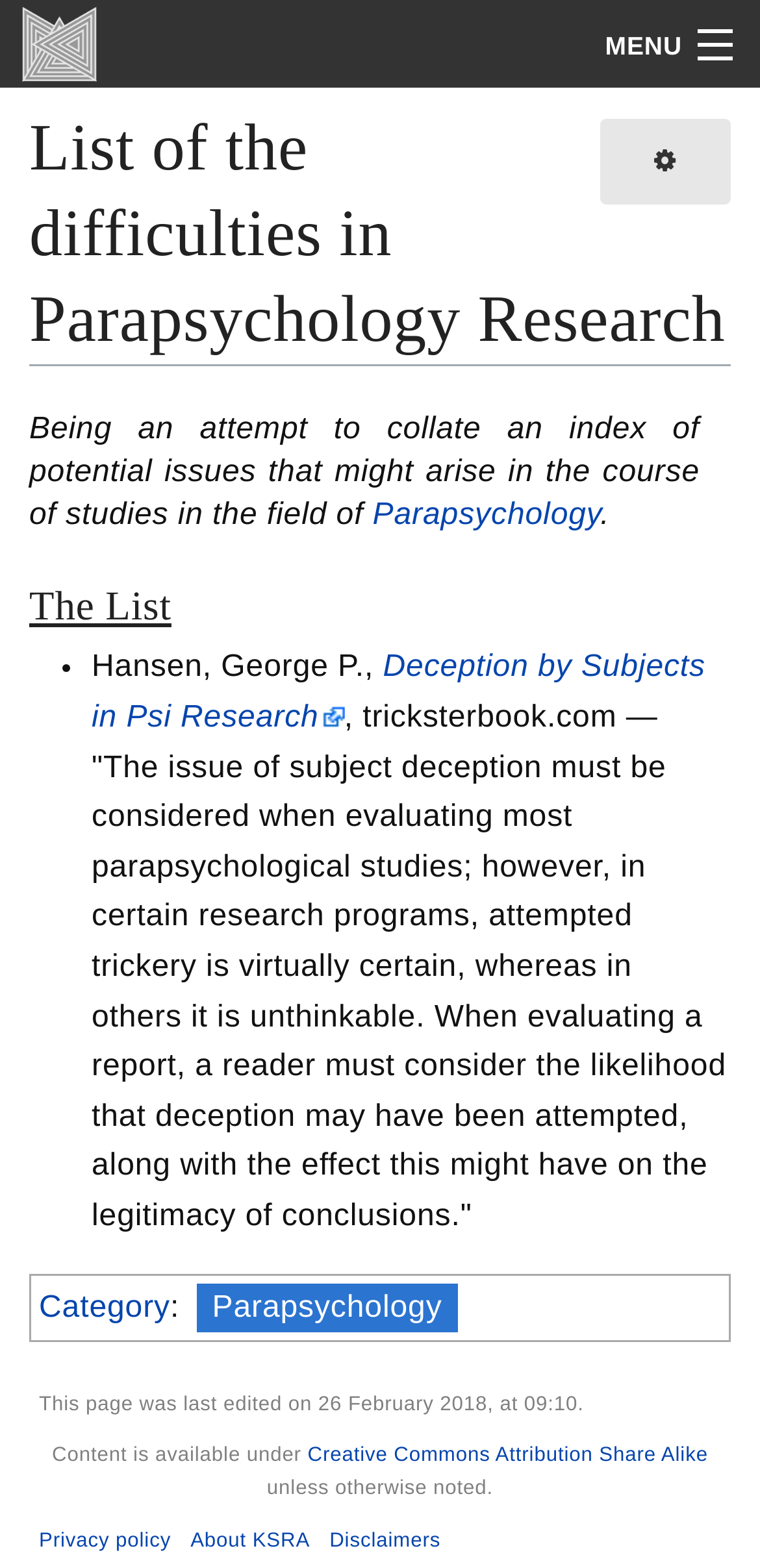What is the purpose of the search box?
Based on the image, answer the question with a single word or brief phrase.

To search Kook Science